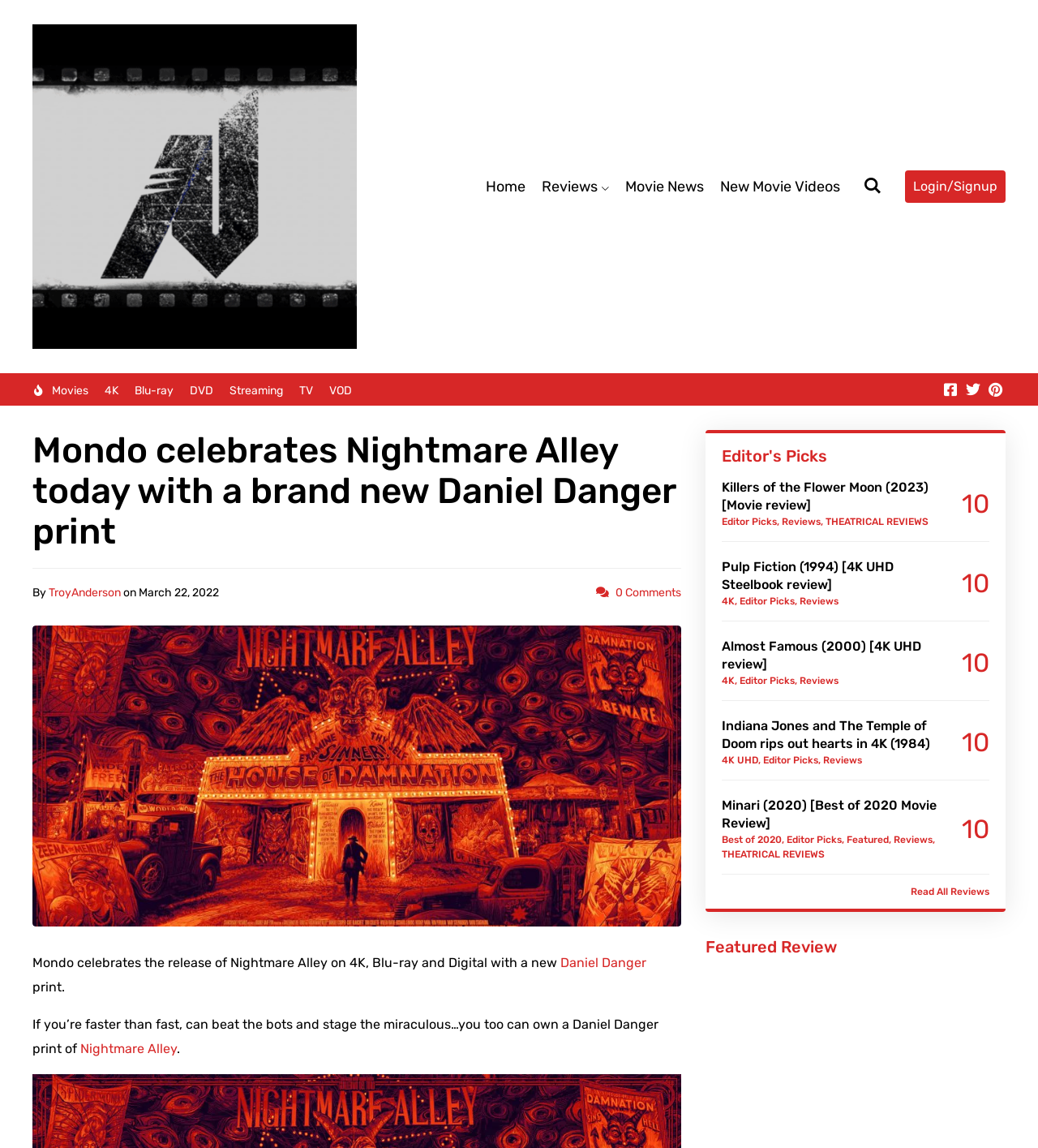How many reviews are listed in the 'Editor's Picks' section?
Based on the image, give a one-word or short phrase answer.

5